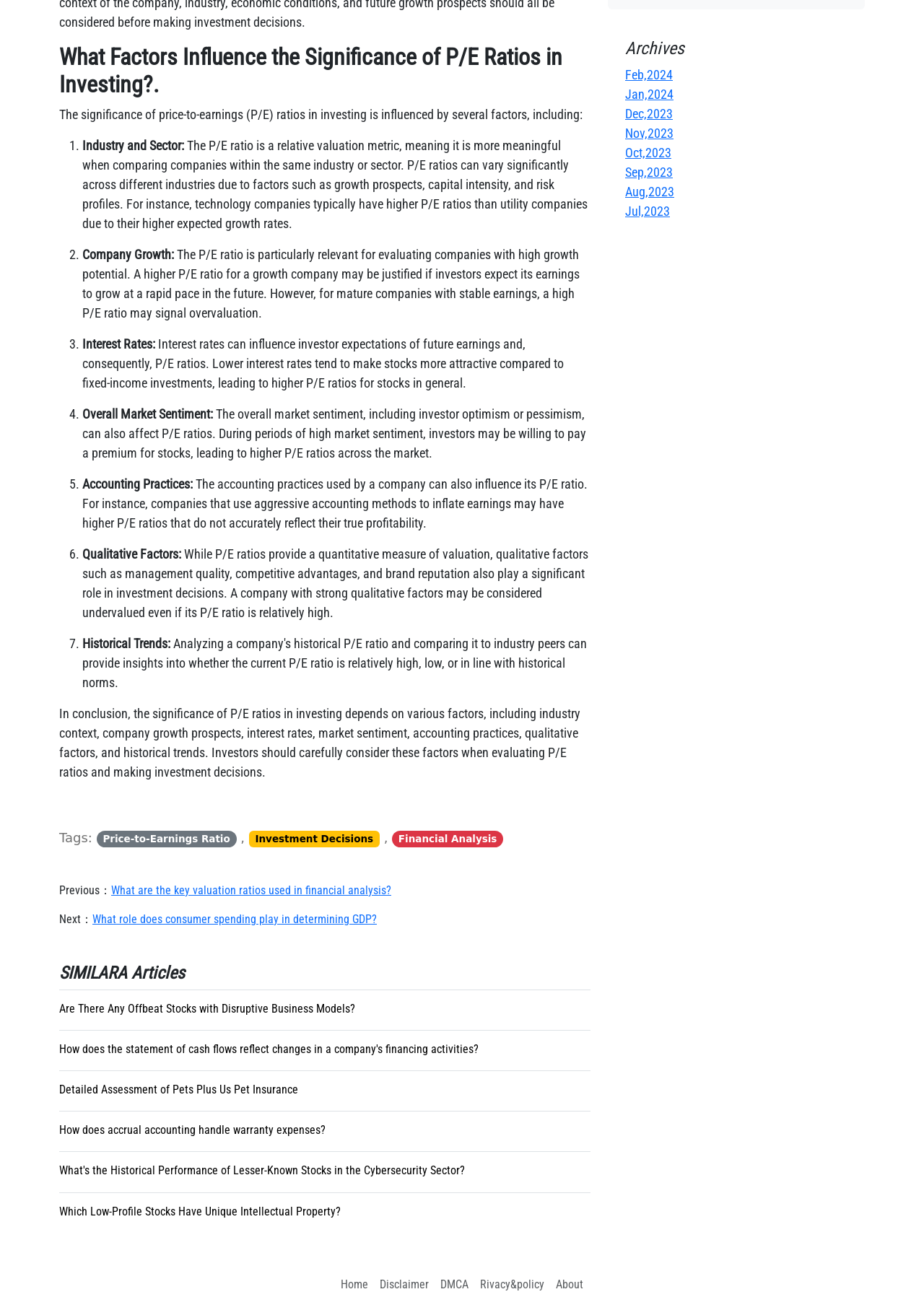Determine the bounding box coordinates for the UI element with the following description: "Financial Analysis". The coordinates should be four float numbers between 0 and 1, represented as [left, top, right, bottom].

[0.424, 0.64, 0.545, 0.653]